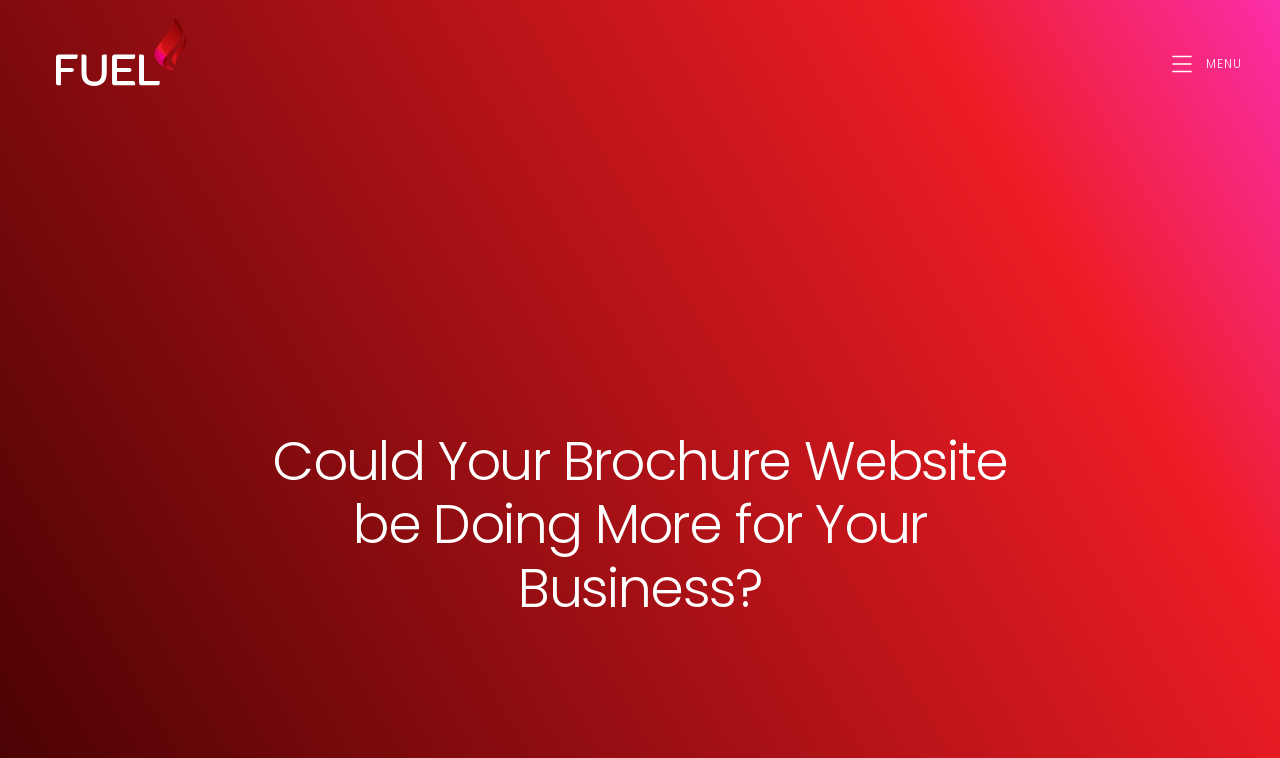What is the title or heading displayed on the webpage?

Could Your Brochure Website be Doing More for Your Business?